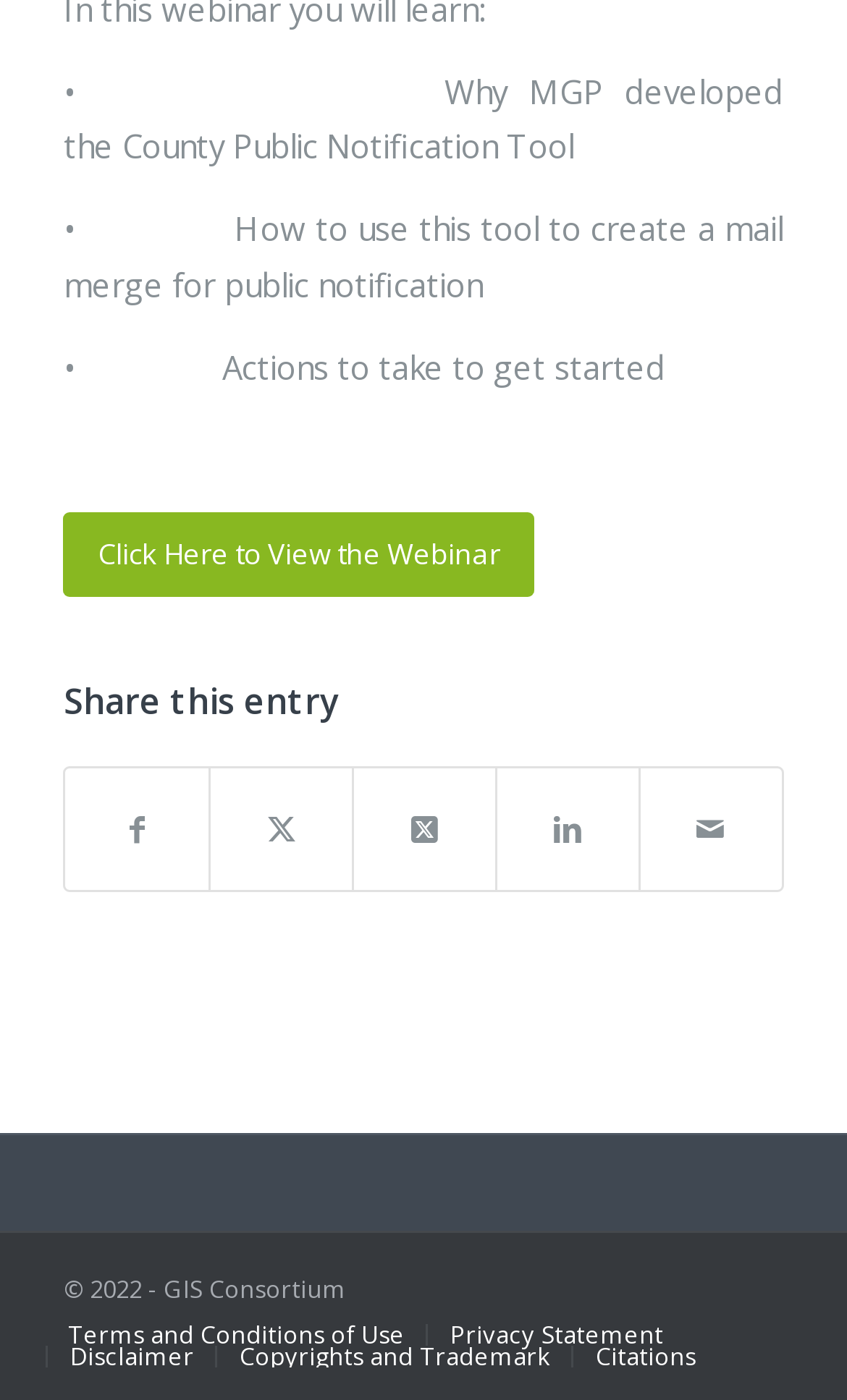Locate the bounding box coordinates of the region to be clicked to comply with the following instruction: "View terms and conditions of use". The coordinates must be four float numbers between 0 and 1, in the form [left, top, right, bottom].

[0.08, 0.942, 0.478, 0.965]